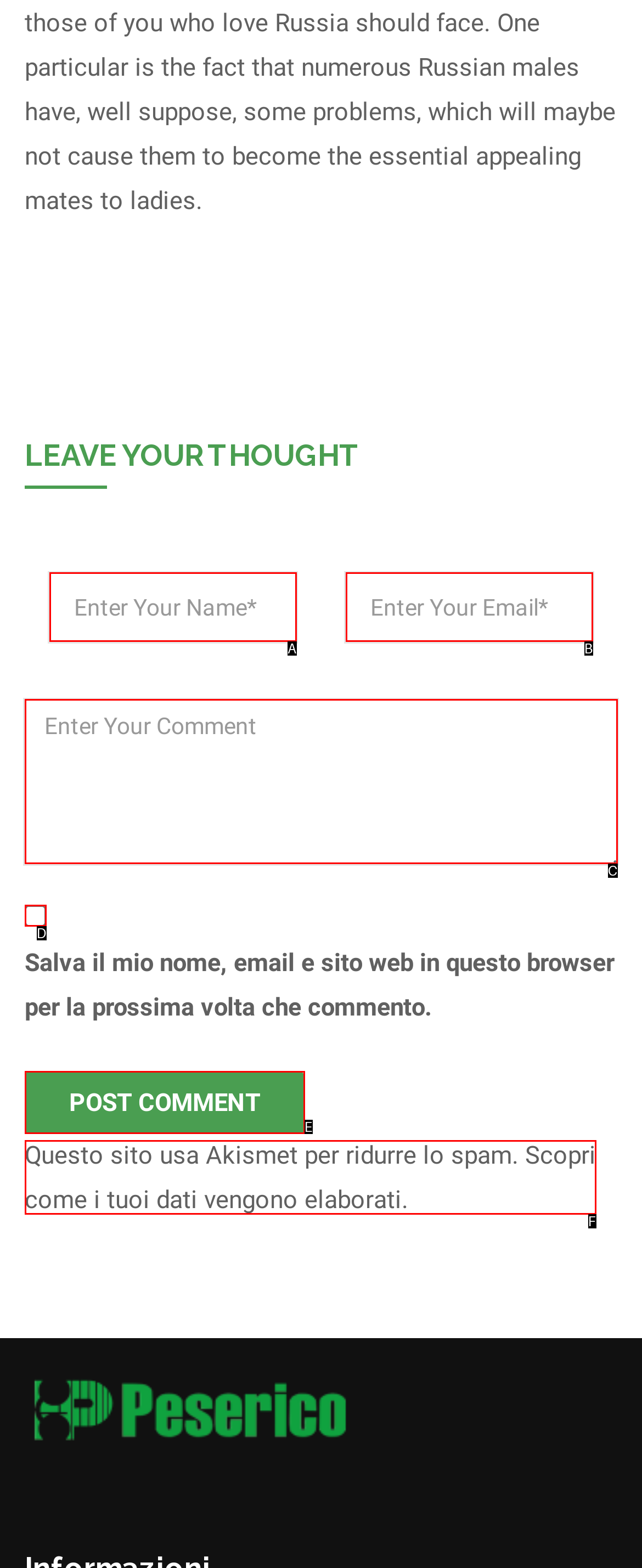Refer to the element description: name="submit" value="Post Comment" and identify the matching HTML element. State your answer with the appropriate letter.

E